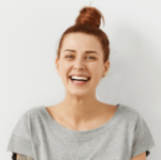What is the woman wearing?
Answer the question with just one word or phrase using the image.

Gray t-shirt